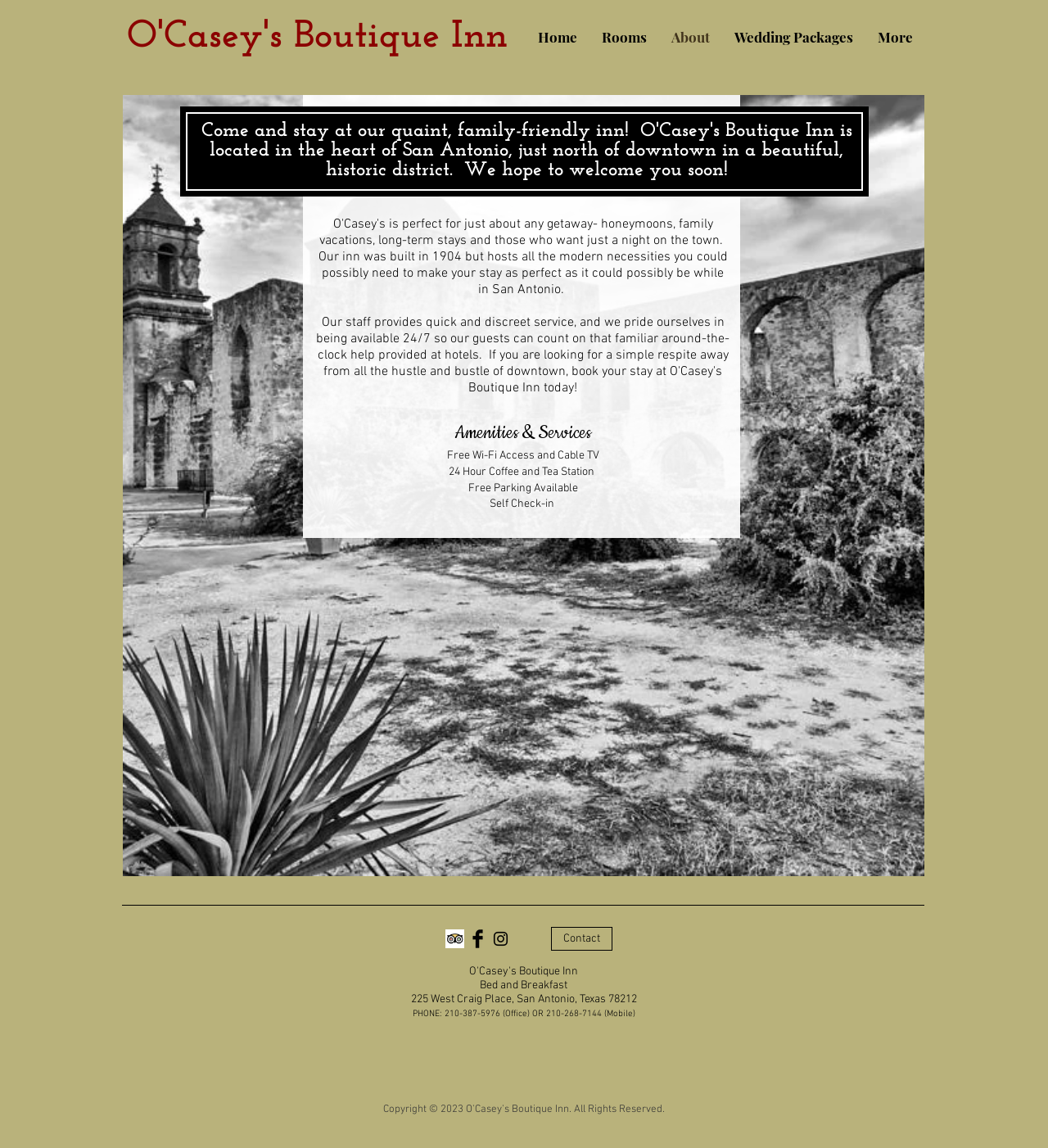What is the phone number of O'Casey's?
We need a detailed and meticulous answer to the question.

The webpage provides two phone numbers for O'Casey's: 210-387-5976 (office) and 210-268-7144 (mobile). The office phone number is likely the primary contact number for the inn.